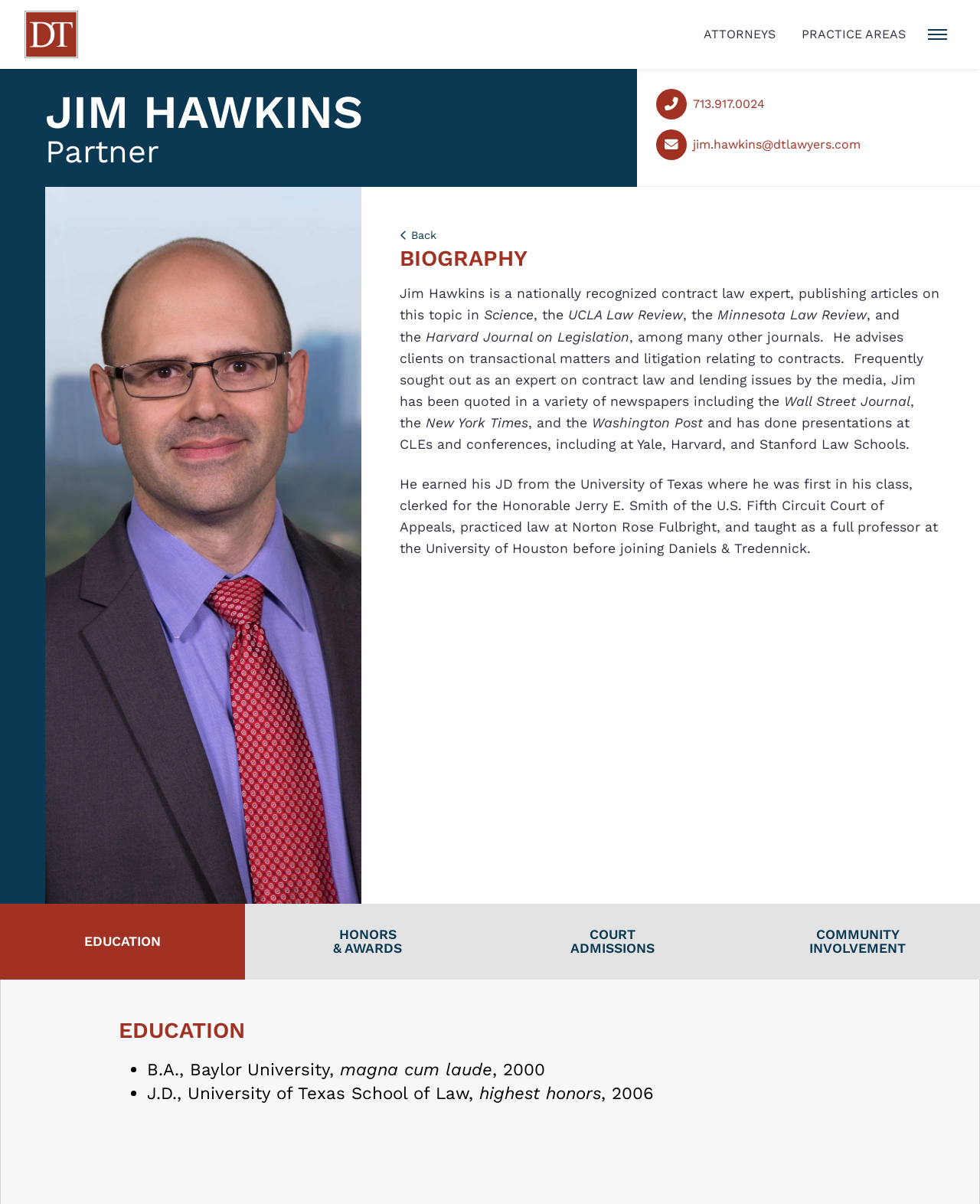Answer the following in one word or a short phrase: 
What is the name of the law firm?

Daniels & Tredennick PLLC